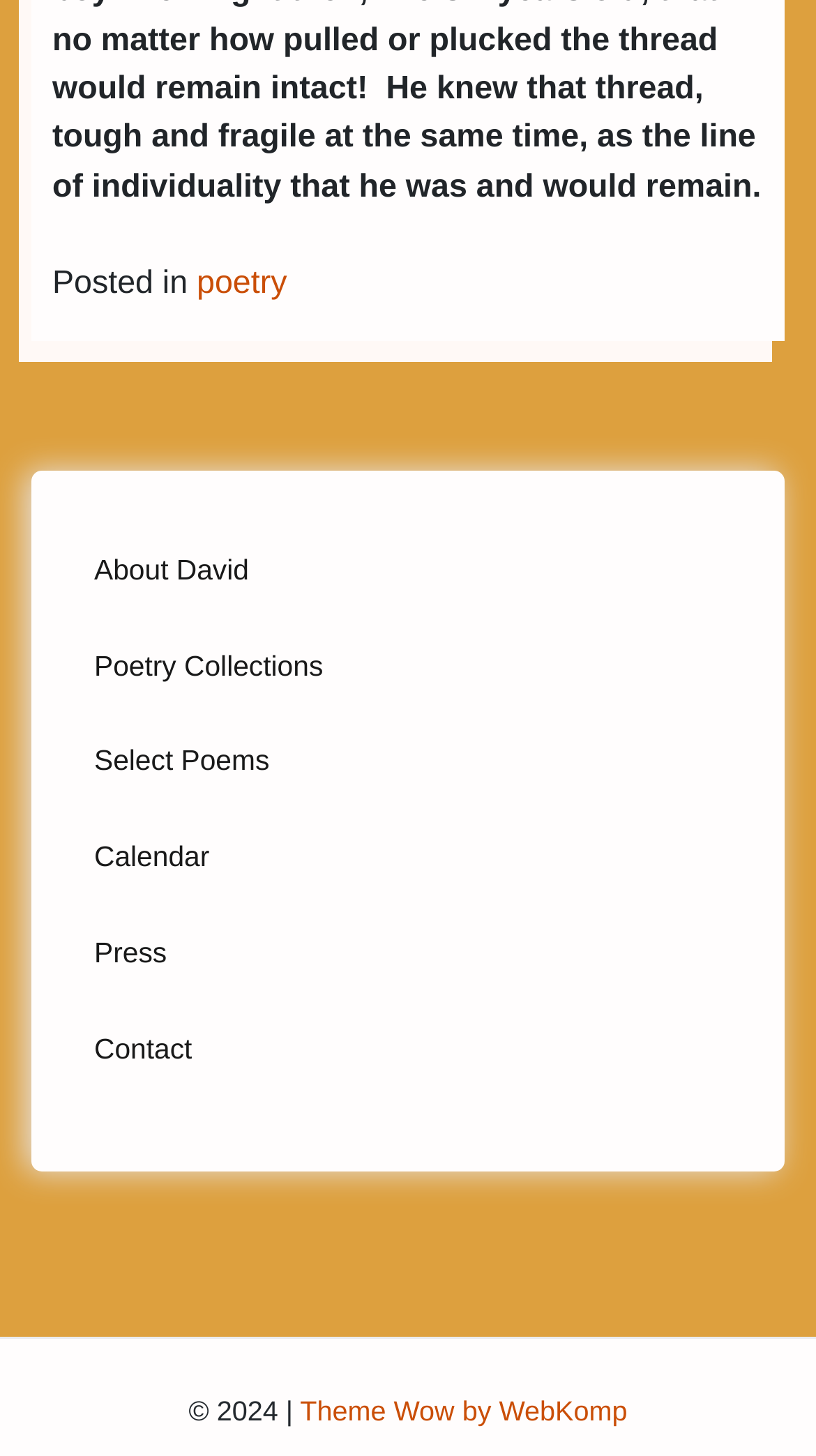Please identify the bounding box coordinates of the area that needs to be clicked to follow this instruction: "check the calendar".

[0.115, 0.564, 0.885, 0.615]